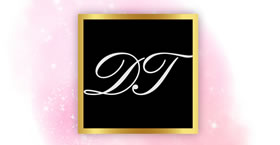What is the shape of the border around the logo?
Refer to the image and offer an in-depth and detailed answer to the question.

The caption describes the border as a refined golden border, implying that the shape of the border is not specified, but its color and material are golden.